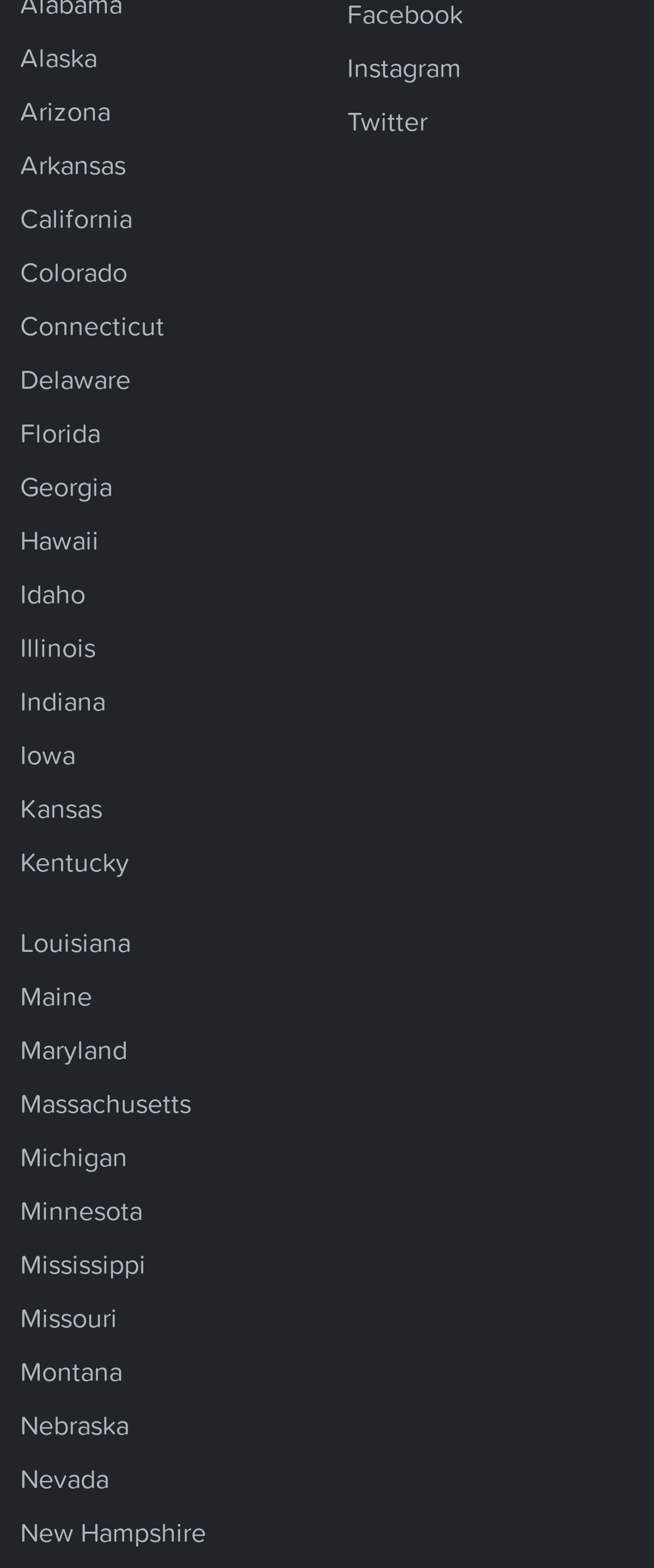Locate the bounding box coordinates of the segment that needs to be clicked to meet this instruction: "access December 2021".

None